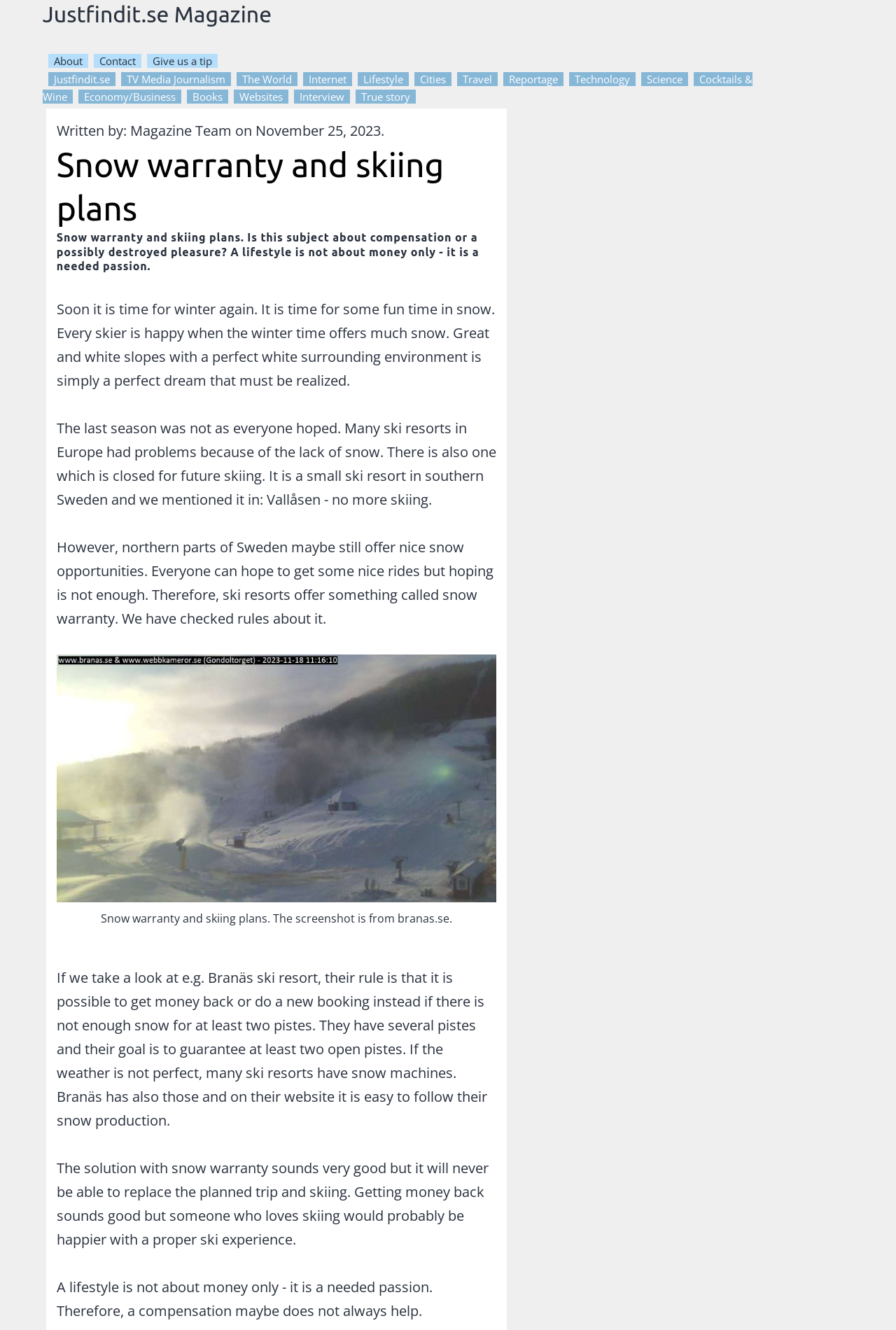Please determine the bounding box coordinates for the element with the description: "The World".

[0.27, 0.054, 0.326, 0.064]